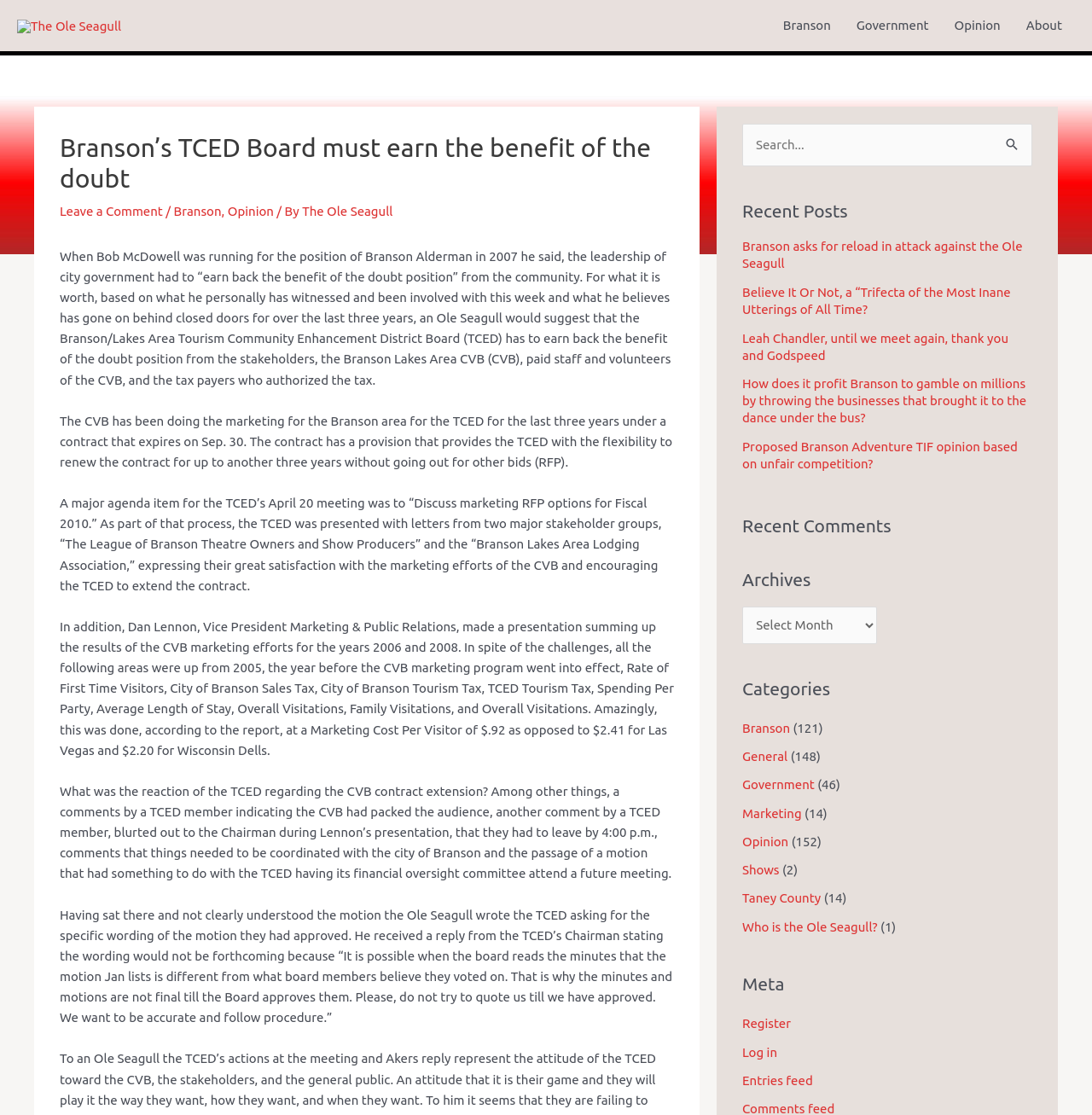Using the element description Log in, predict the bounding box coordinates for the UI element. Provide the coordinates in (top-left x, top-left y, bottom-right x, bottom-right y) format with values ranging from 0 to 1.

[0.68, 0.937, 0.712, 0.95]